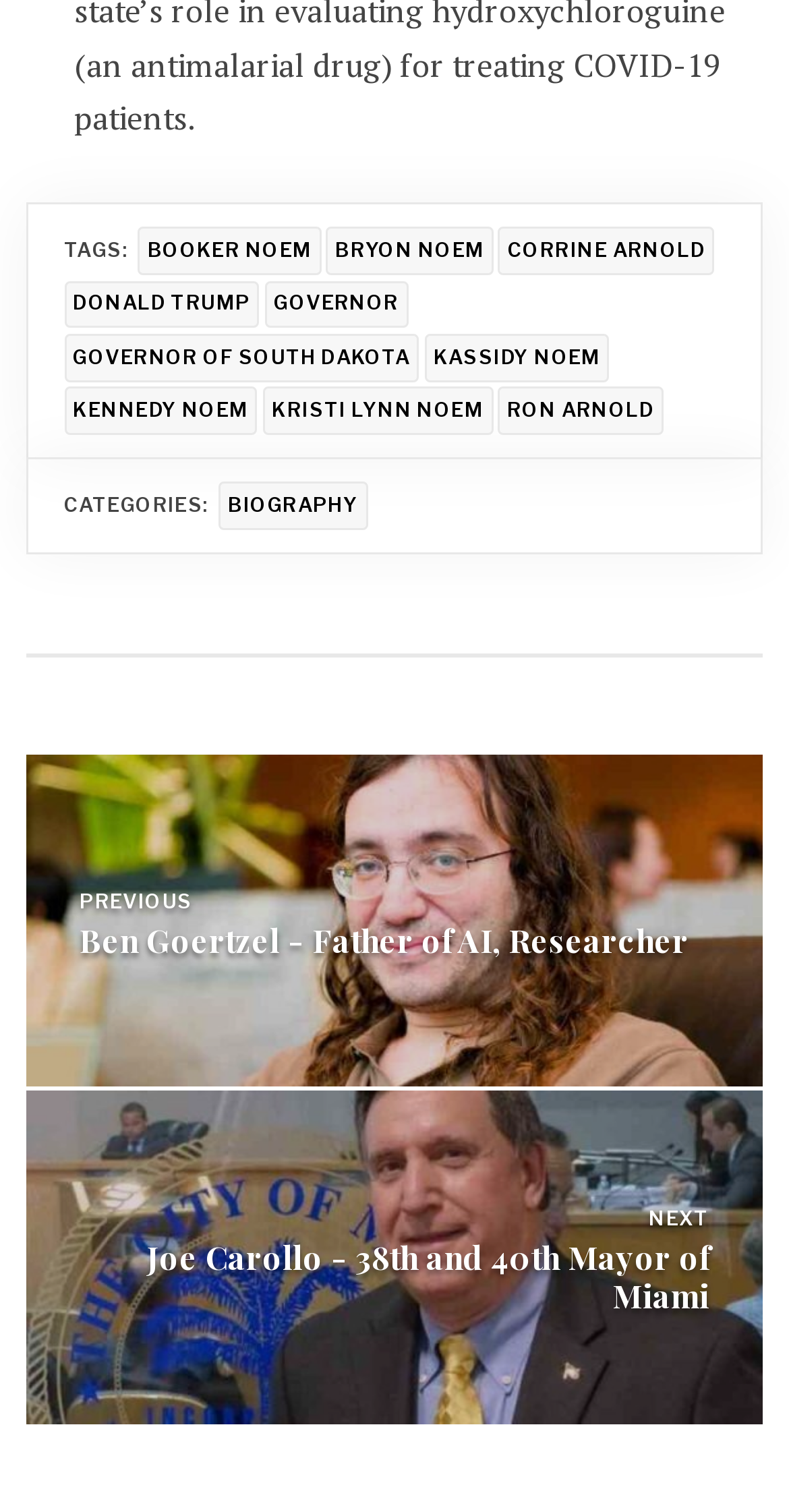What is the title of the next post
Refer to the image and provide a one-word or short phrase answer.

Joe Carollo - 38th and 40th Mayor of Miami